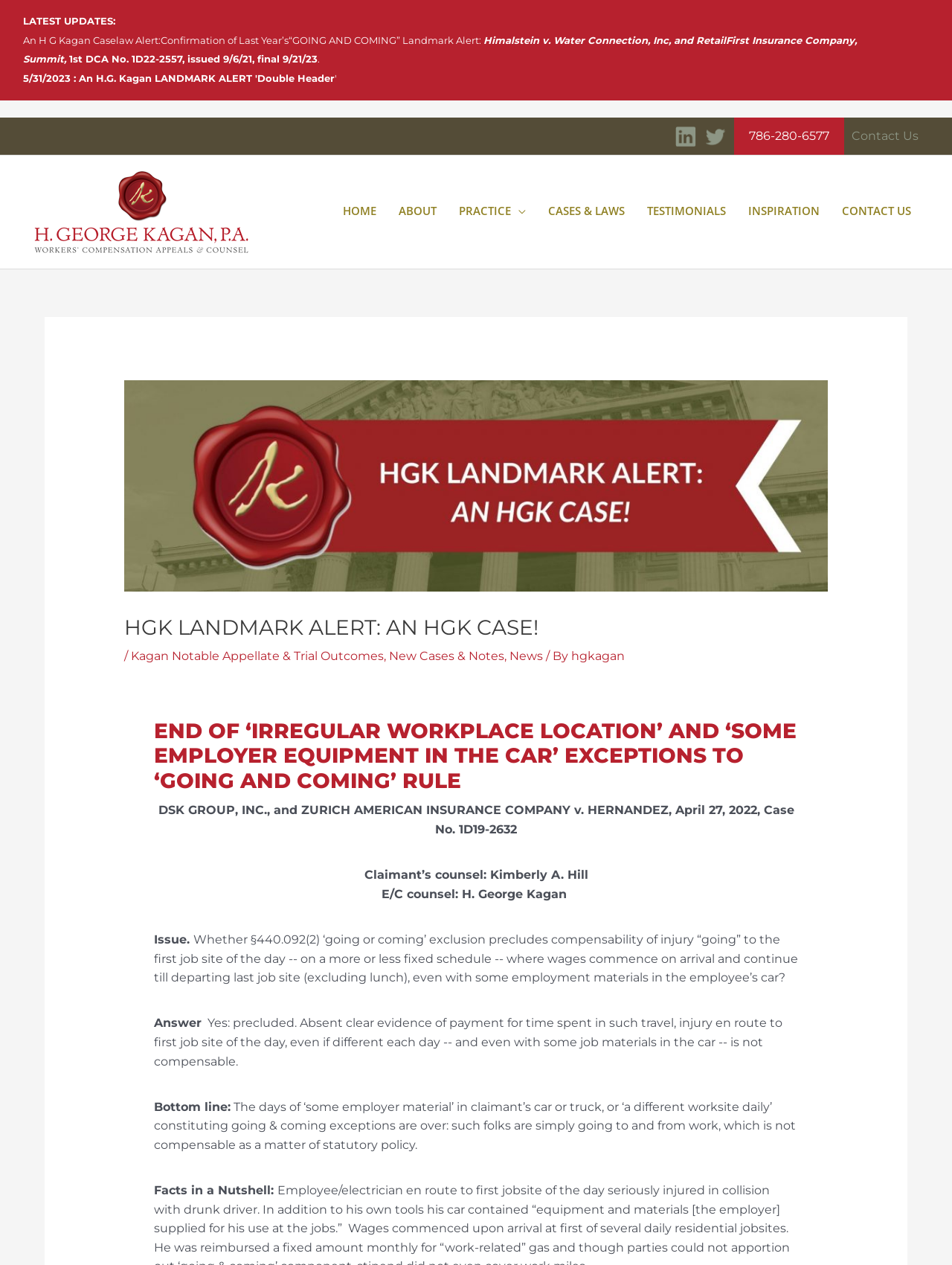Determine the bounding box coordinates for the area you should click to complete the following instruction: "Navigate to the home page".

[0.348, 0.149, 0.407, 0.184]